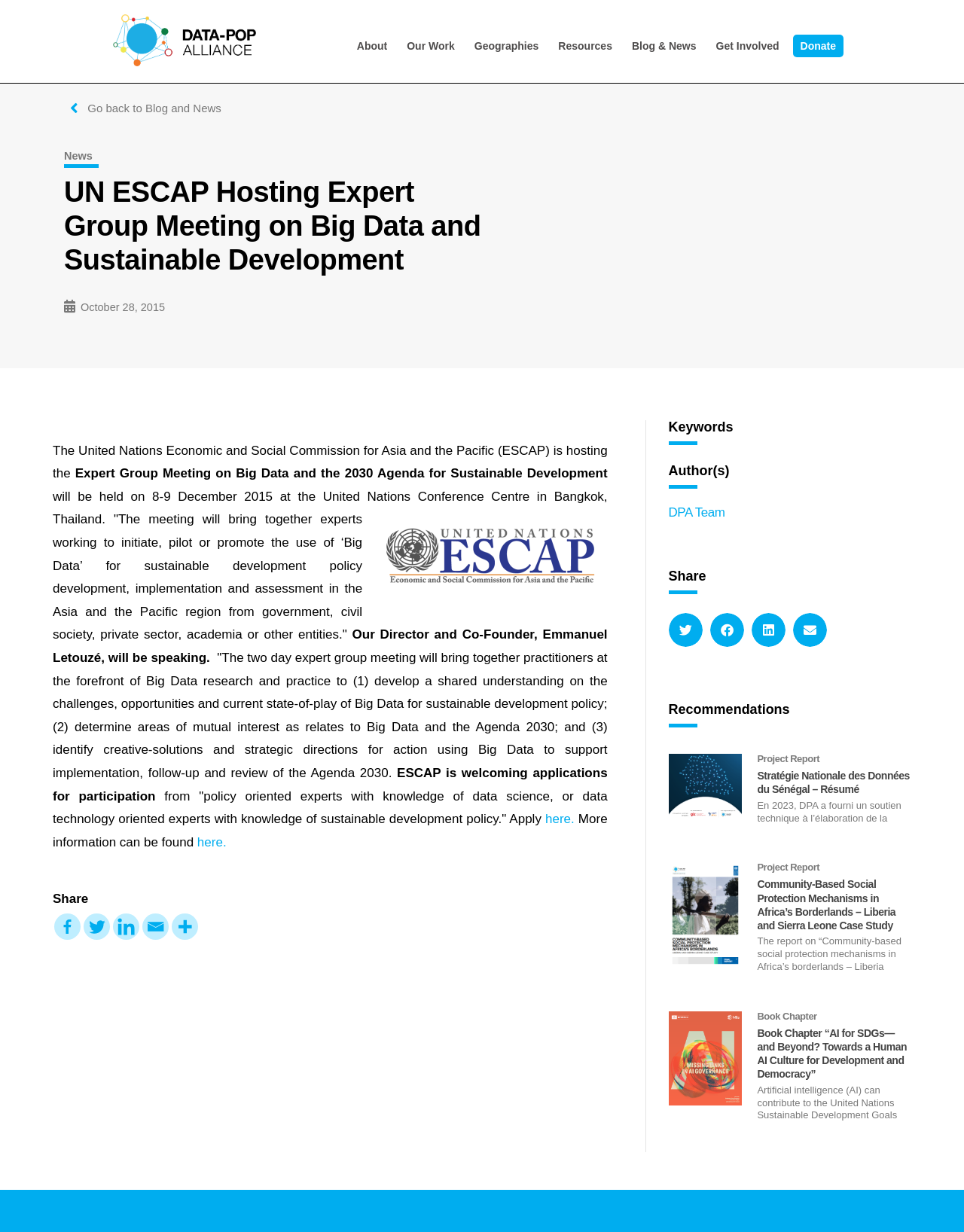Could you locate the bounding box coordinates for the section that should be clicked to accomplish this task: "Share on Facebook".

[0.056, 0.741, 0.084, 0.763]